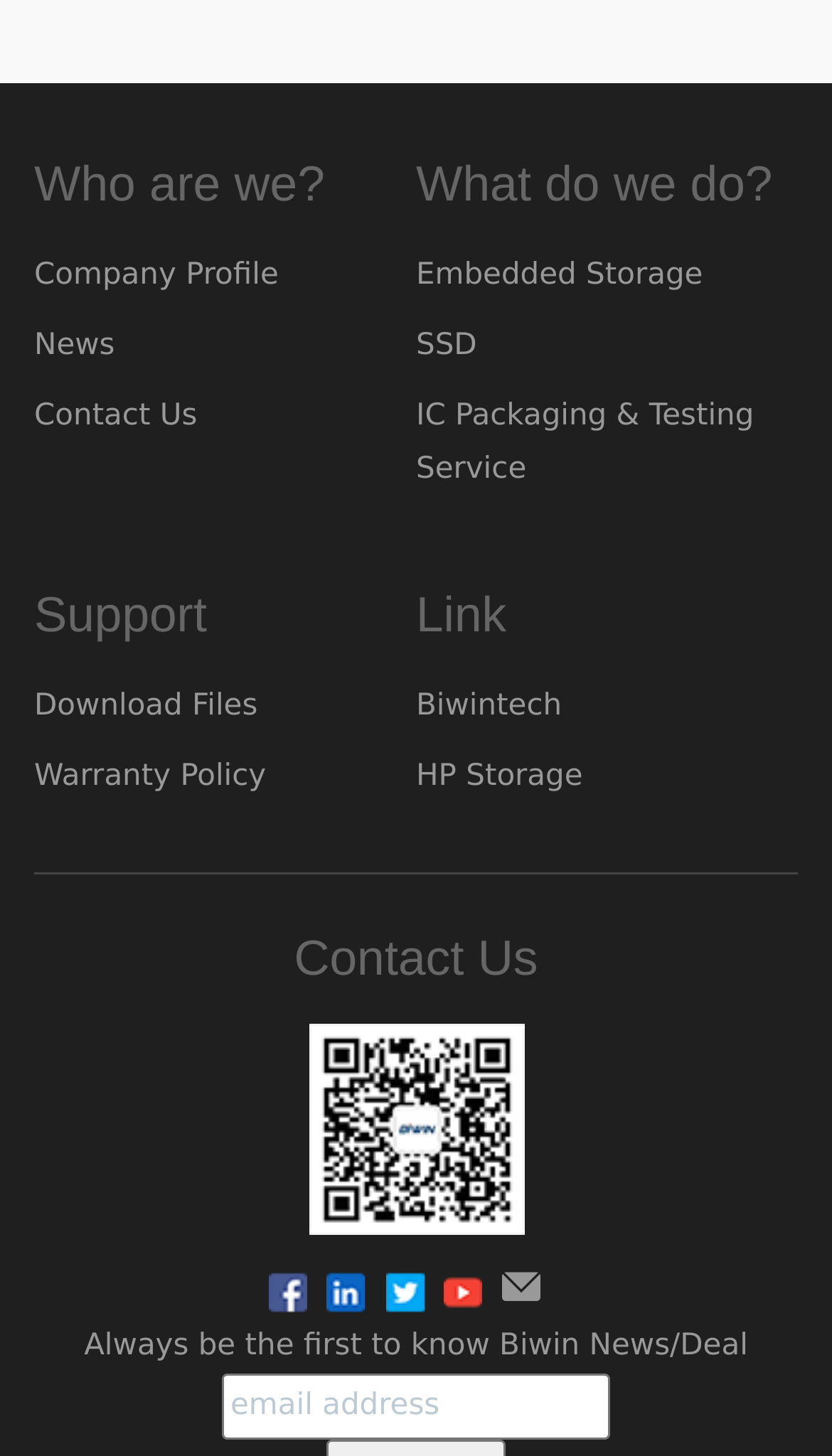Answer briefly with one word or phrase:
How many links are there in the 'Support' section?

2